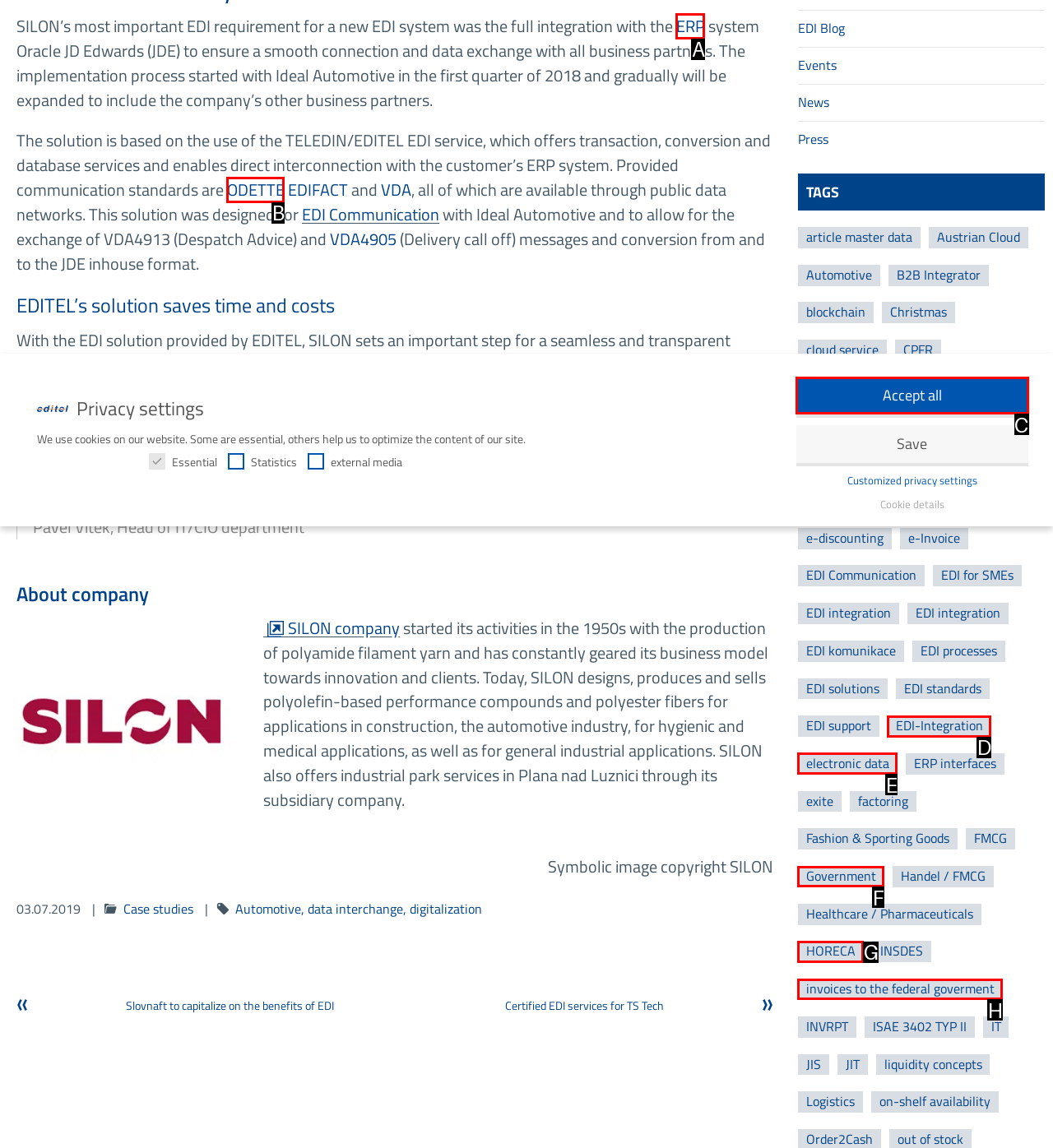From the options shown, which one fits the description: invoices to the federal goverment? Respond with the appropriate letter.

H